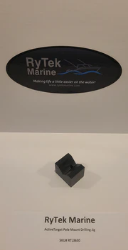What is the focus of RyTek Marine?
Based on the visual, give a brief answer using one word or a short phrase.

Affordable marine equipment